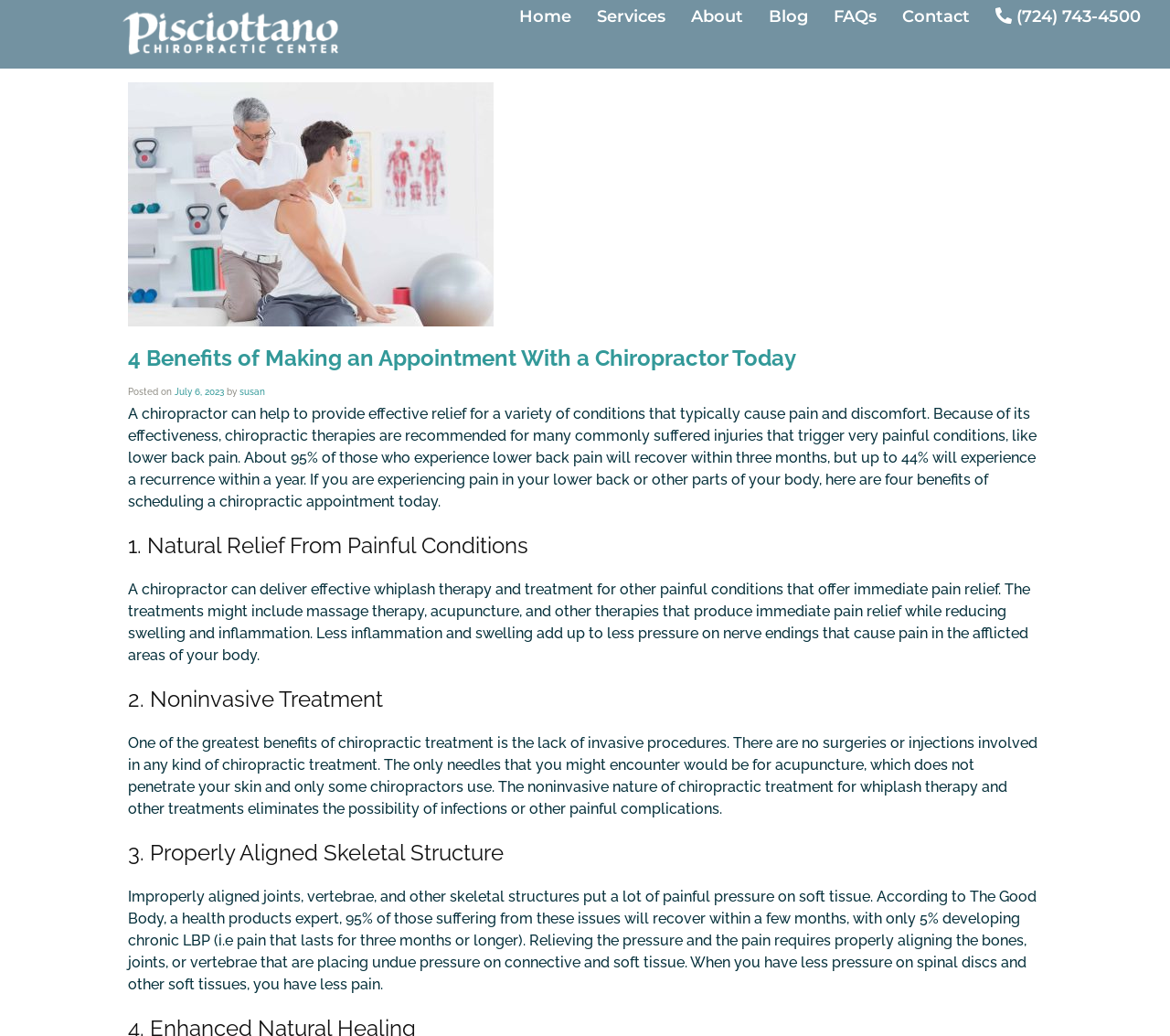Identify the bounding box coordinates of the area you need to click to perform the following instruction: "Click the 'Contact' link".

[0.762, 0.003, 0.838, 0.029]